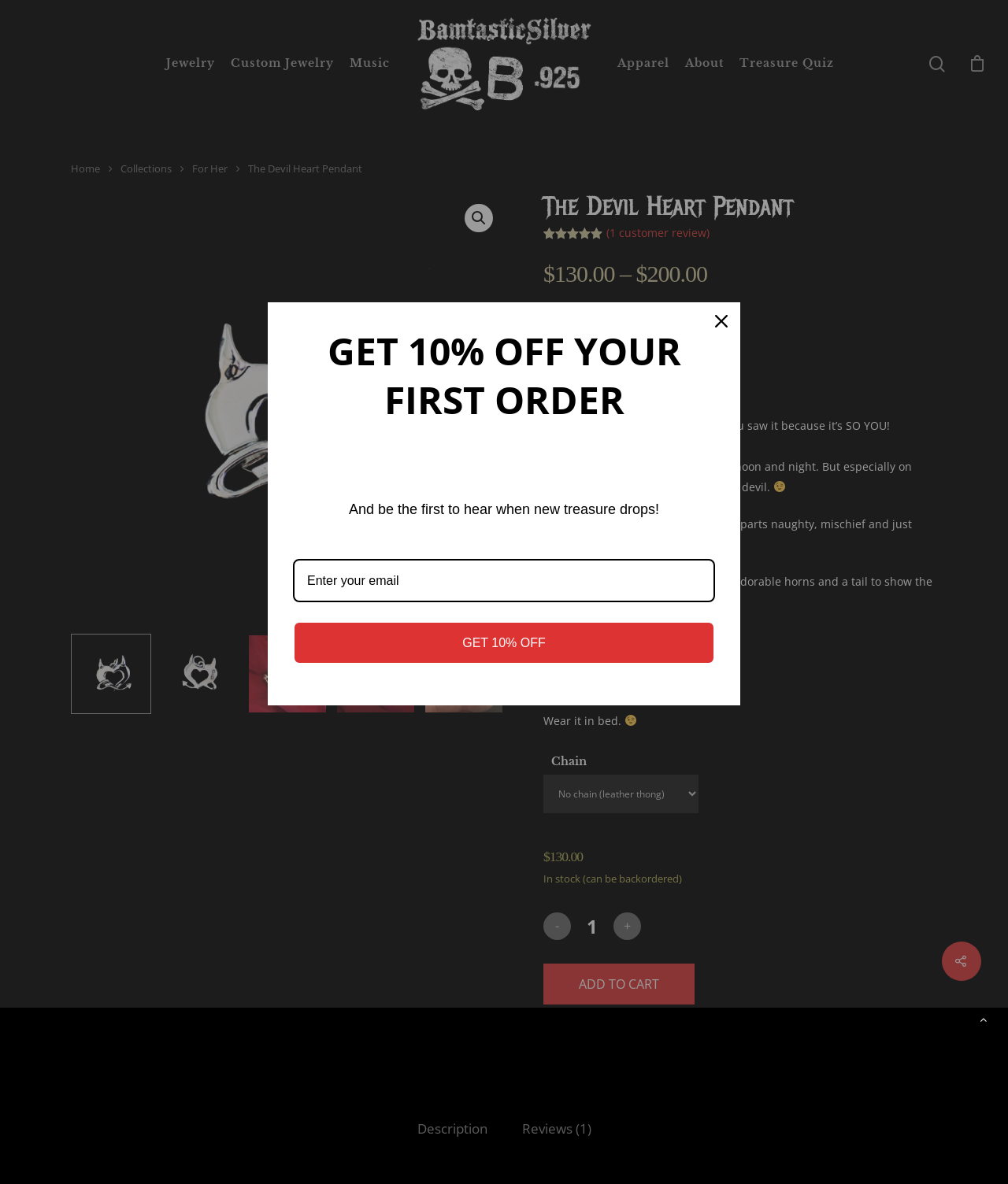What is the call-to-action button?
Please provide a single word or phrase answer based on the image.

ADD TO CART